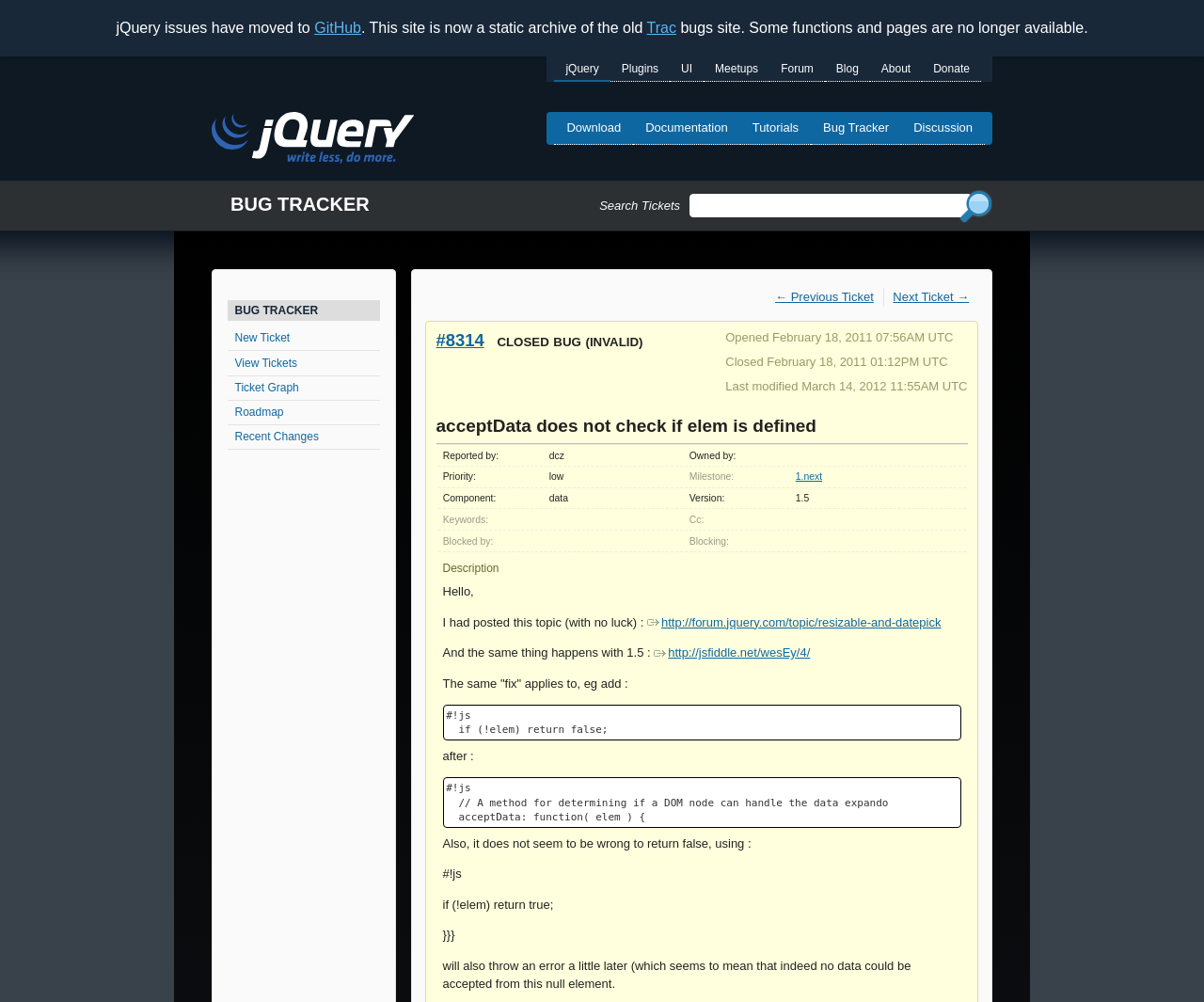What is the priority of the bug reported in ticket #8314?
Please use the image to provide a one-word or short phrase answer.

low